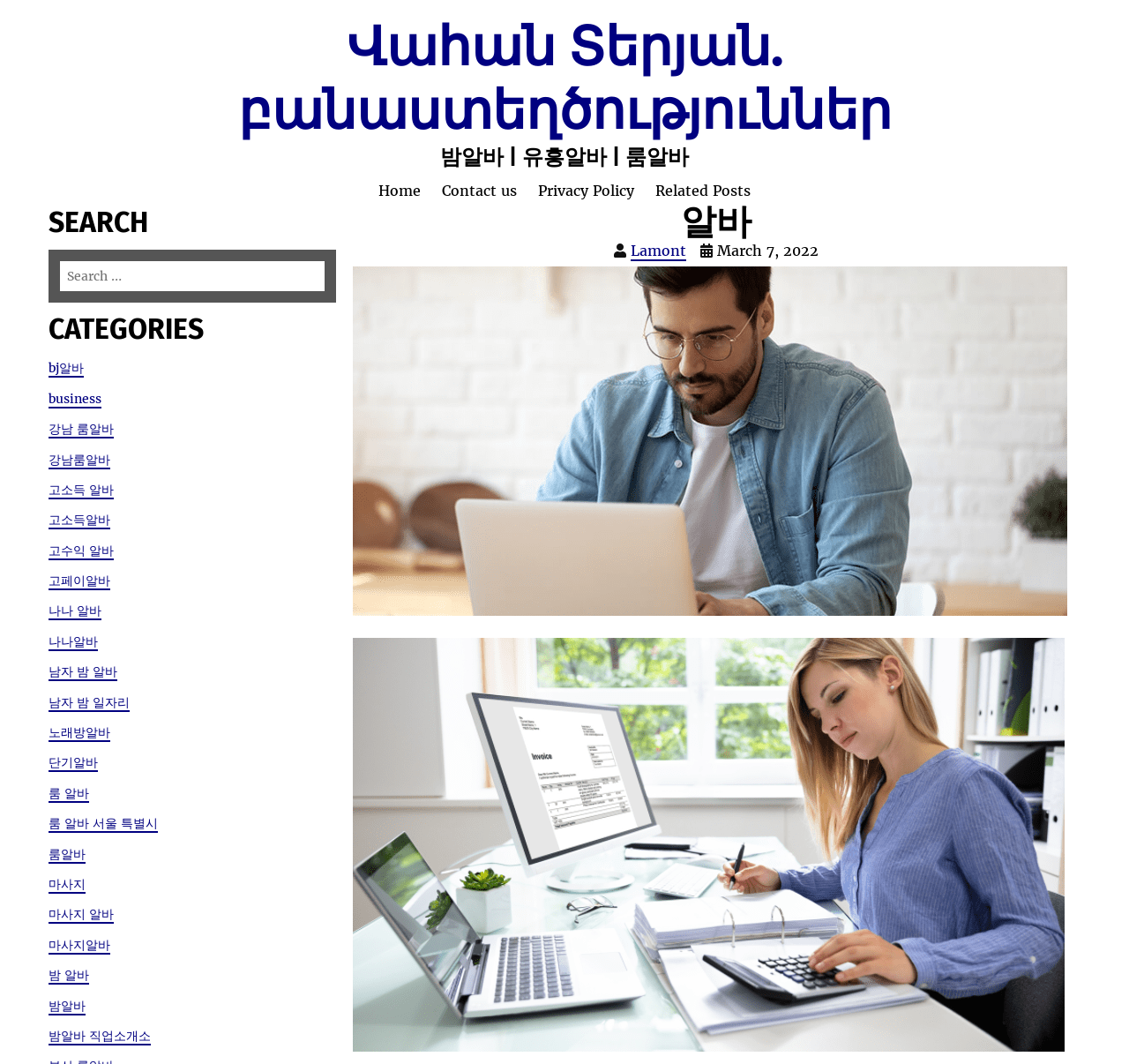Identify the bounding box coordinates of the element to click to follow this instruction: 'Read the 'March 7, 2022' post'. Ensure the coordinates are four float values between 0 and 1, provided as [left, top, right, bottom].

[0.635, 0.227, 0.725, 0.244]